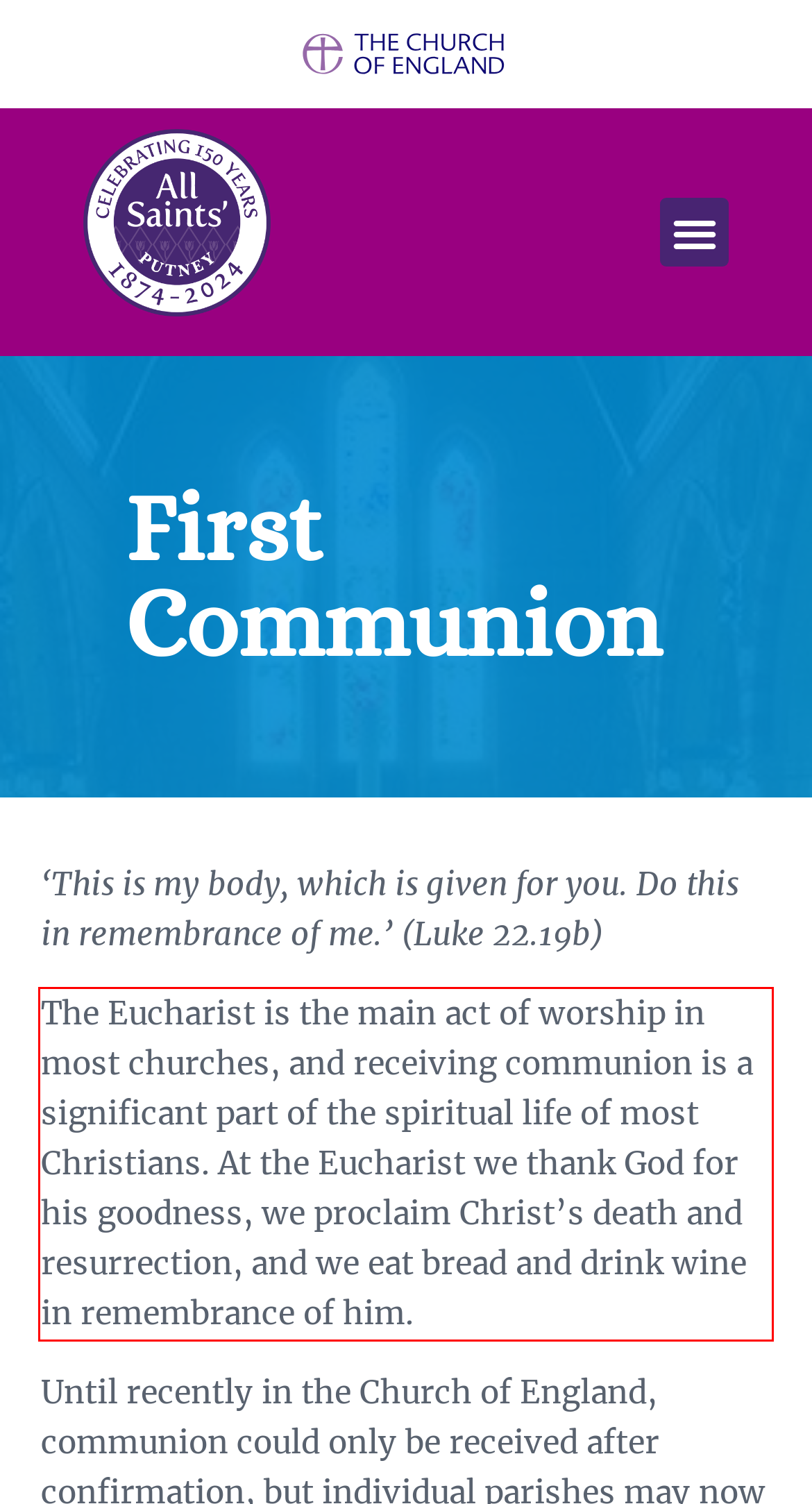Please look at the webpage screenshot and extract the text enclosed by the red bounding box.

The Eucharist is the main act of worship in most churches, and receiving communion is a significant part of the spiritual life of most Christians. At the Eucharist we thank God for his goodness, we proclaim Christ’s death and resurrection, and we eat bread and drink wine in remembrance of him.